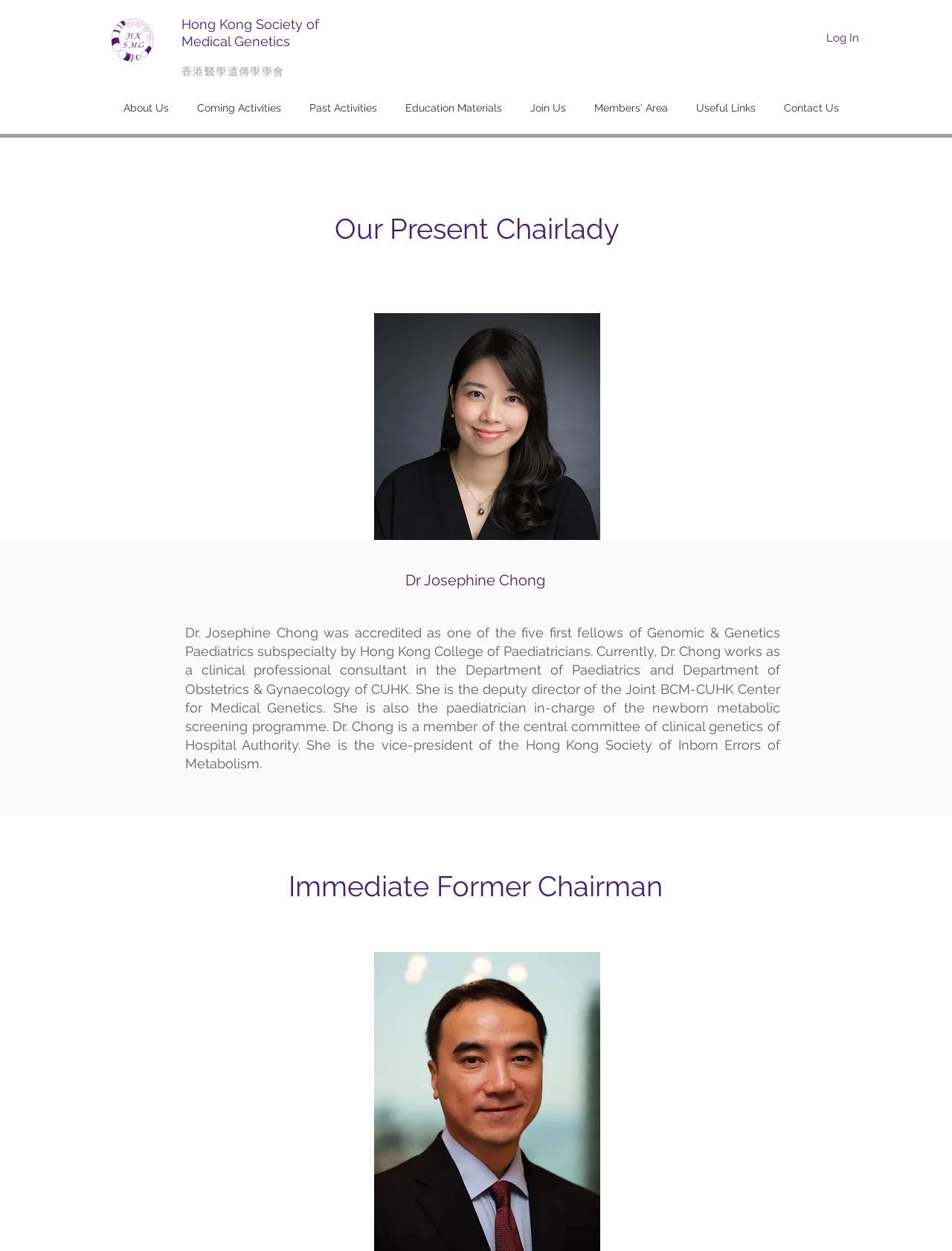Your task is to find and give the main heading text of the webpage.

Hong Kong Society of Medical Genetics